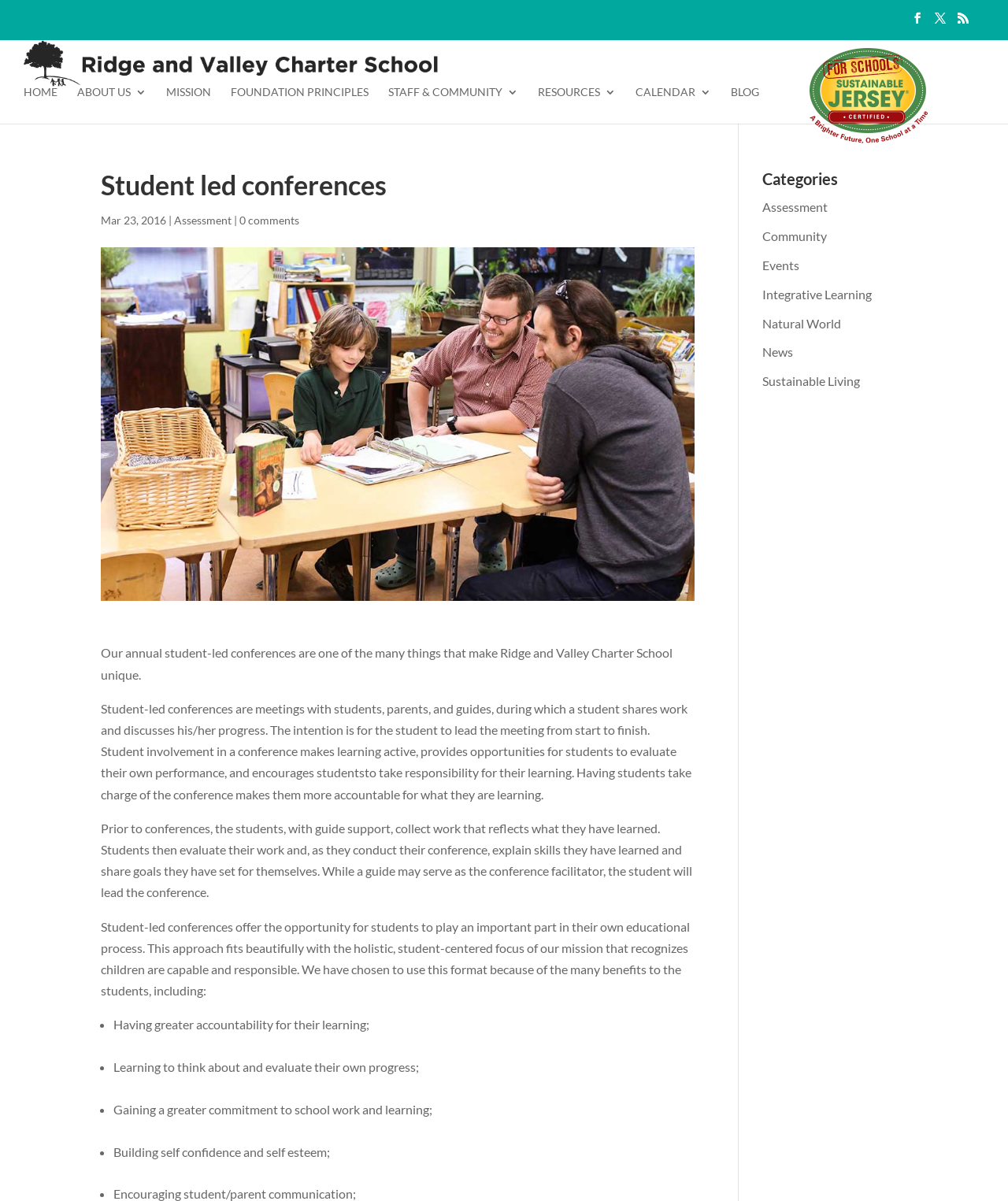Locate the bounding box coordinates of the clickable area needed to fulfill the instruction: "View the 'MISSION' page".

[0.165, 0.131, 0.209, 0.146]